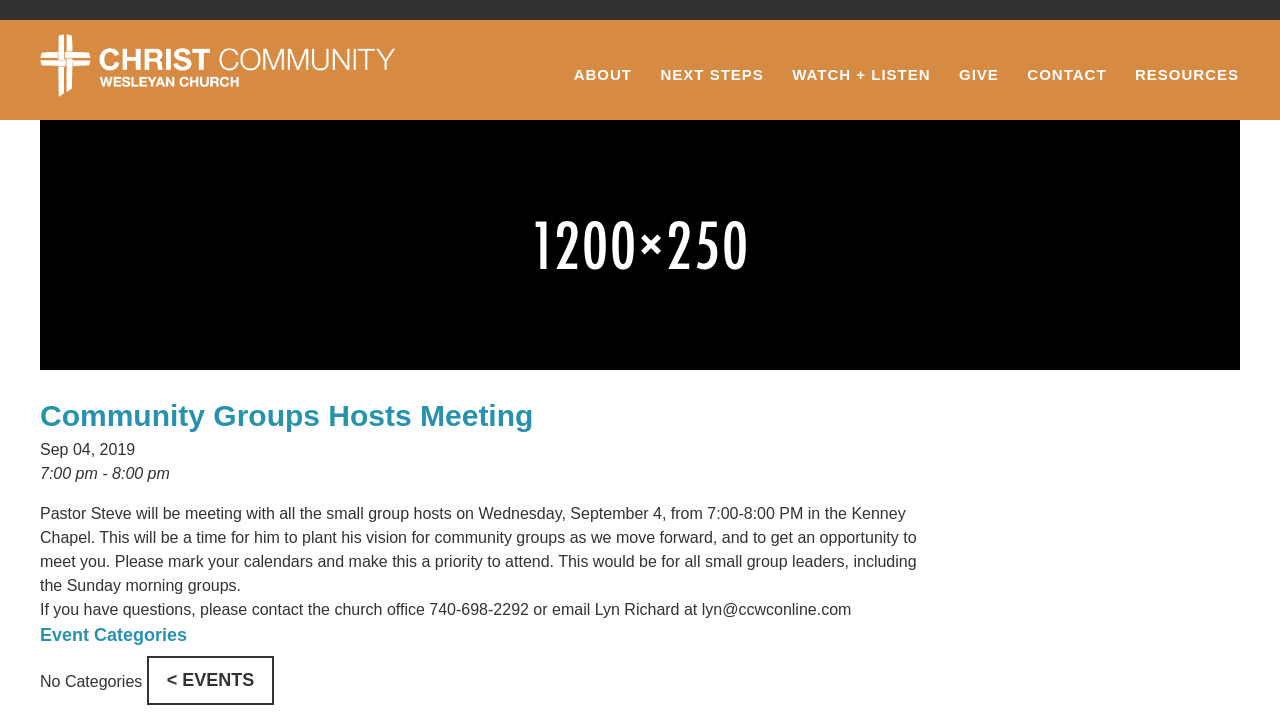What is the purpose of the meeting?
Relying on the image, give a concise answer in one word or a brief phrase.

To plant vision for community groups